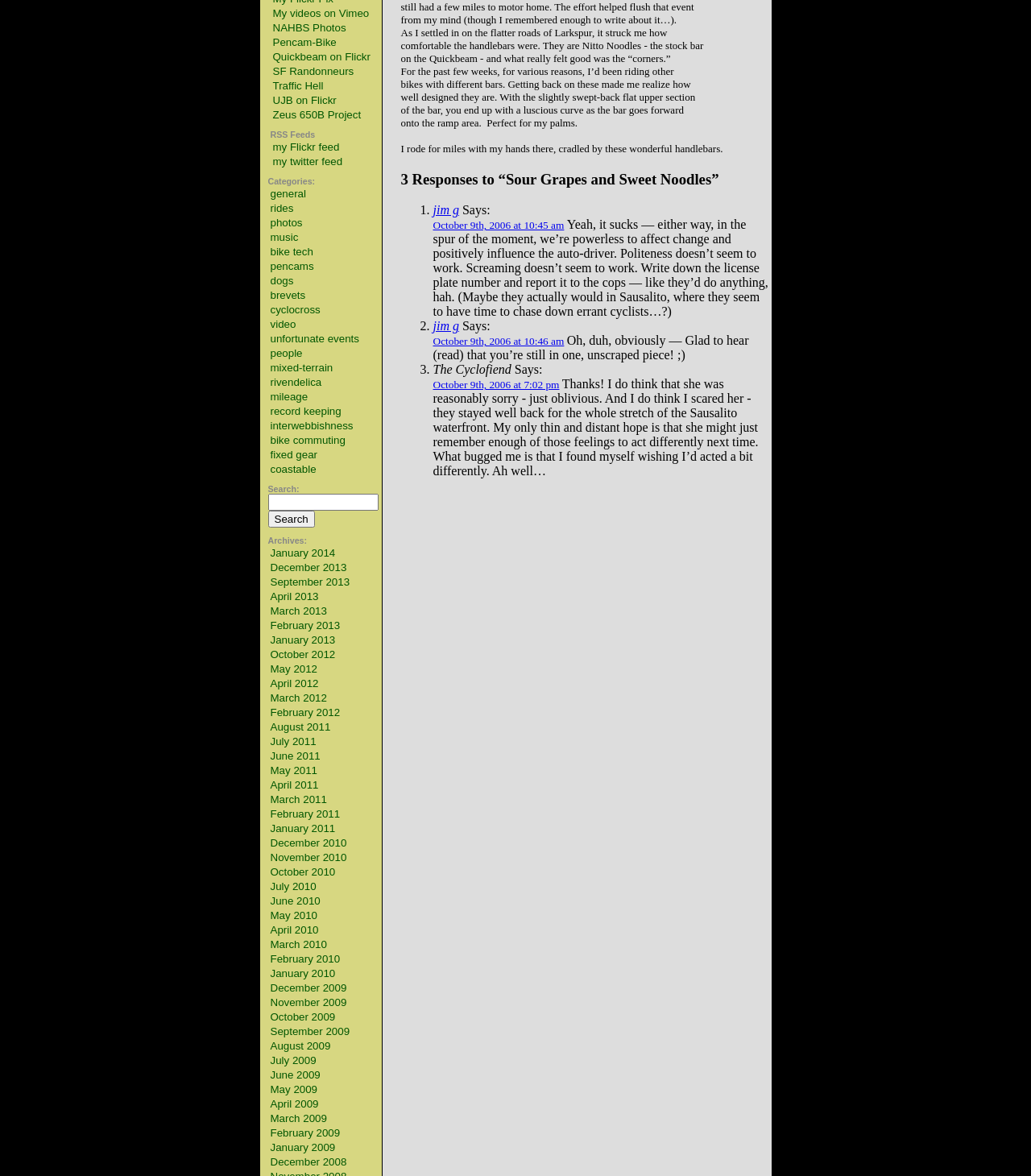Please mark the clickable region by giving the bounding box coordinates needed to complete this instruction: "Search for something".

[0.26, 0.42, 0.367, 0.434]